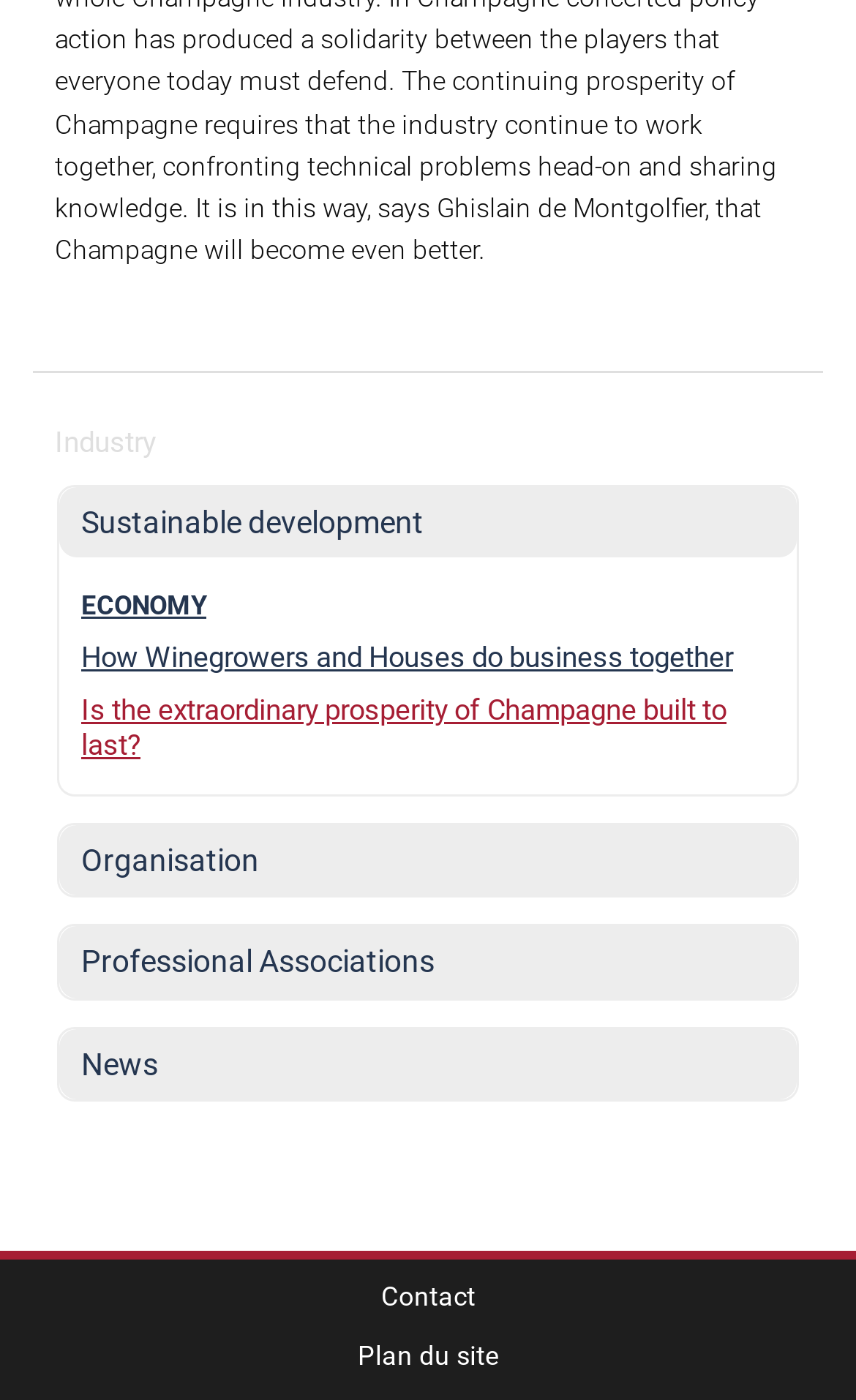Locate the bounding box coordinates of the clickable area needed to fulfill the instruction: "View Plan du site".

[0.418, 0.958, 0.582, 0.98]